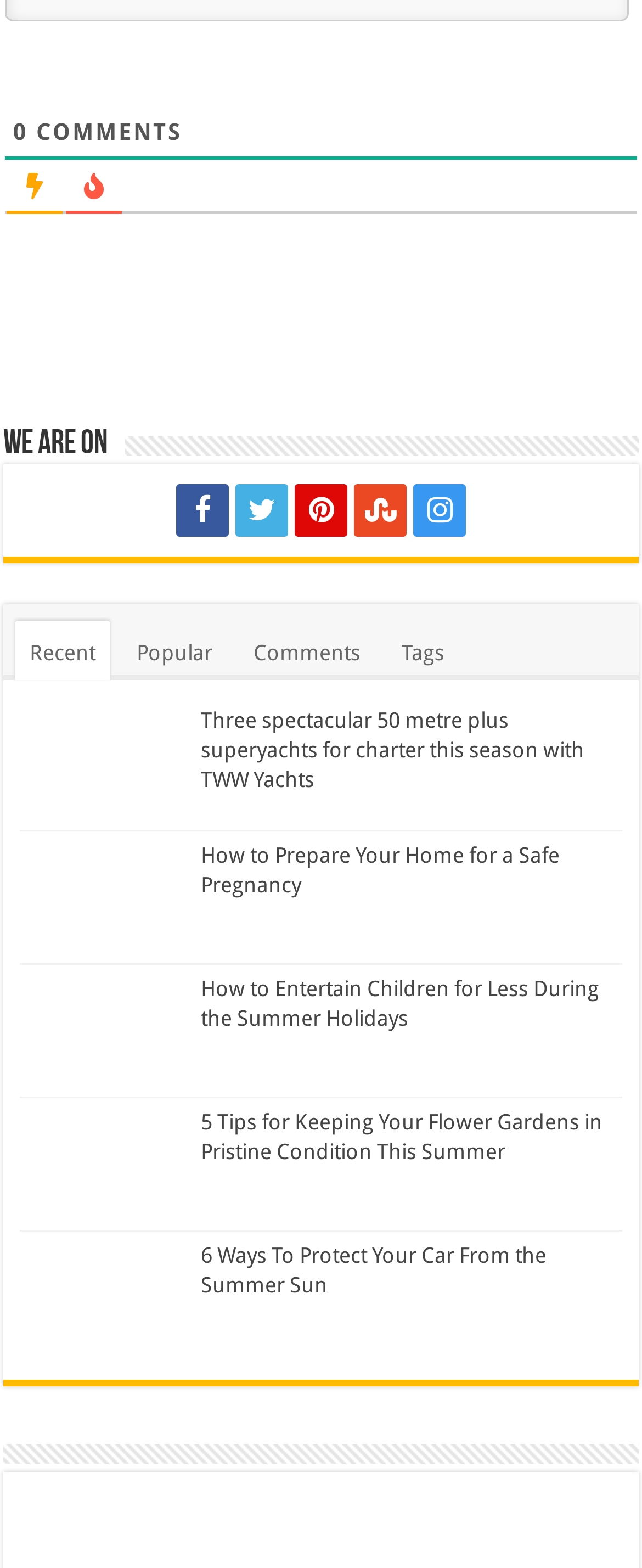What is the icon used to represent links in the article list?
Provide a detailed and extensive answer to the question.

The links in the article list, such as 'Three spectacular 50 metre plus superyachts for charter this season with TWW Yachts', 'How to Prepare Your Home for a Safe Pregnancy', and others, all have an icon '' next to them, which is used to represent links.